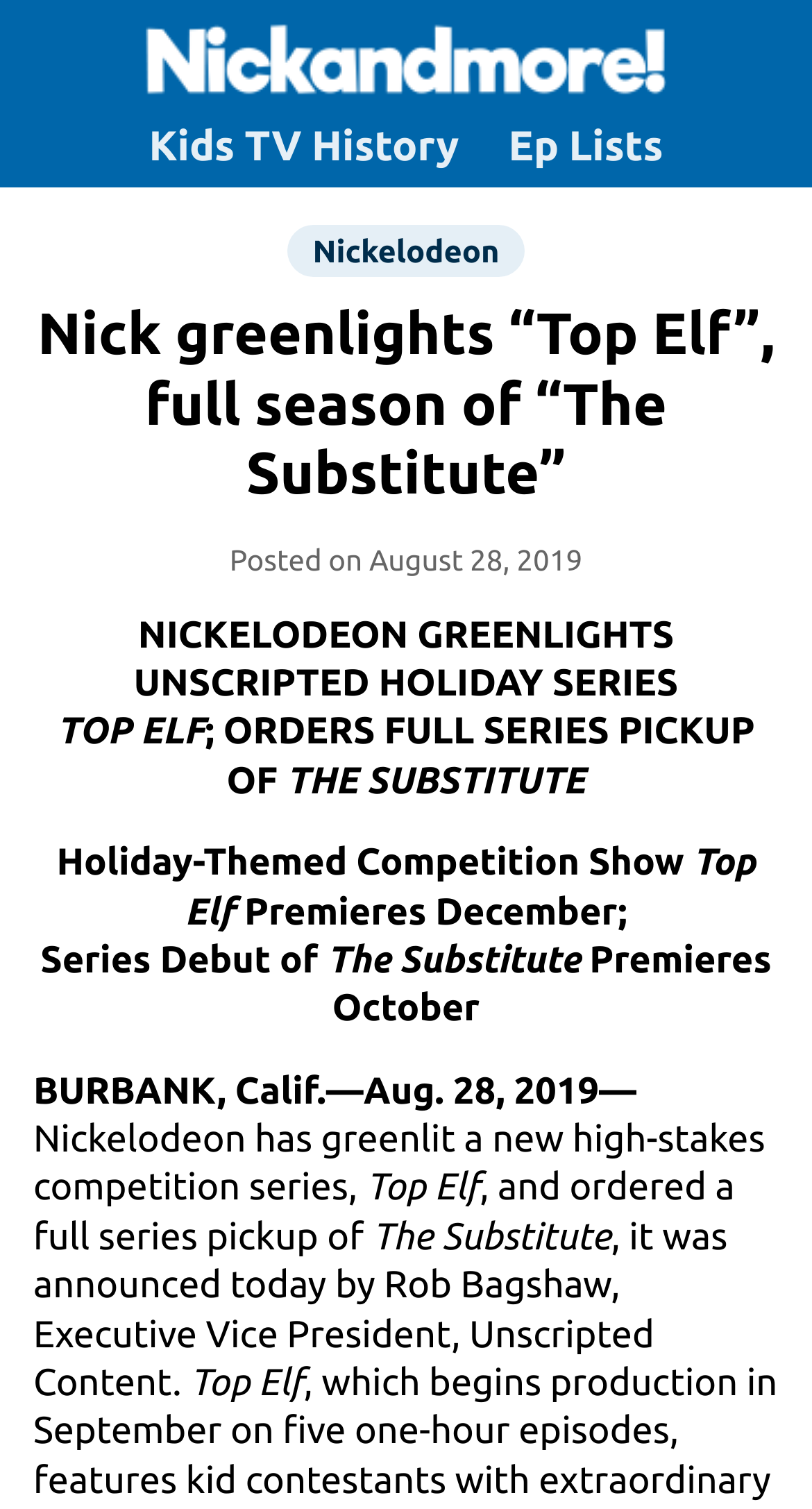Please answer the following question using a single word or phrase: 
What is the theme of the competition series 'Top Elf'?

Holiday